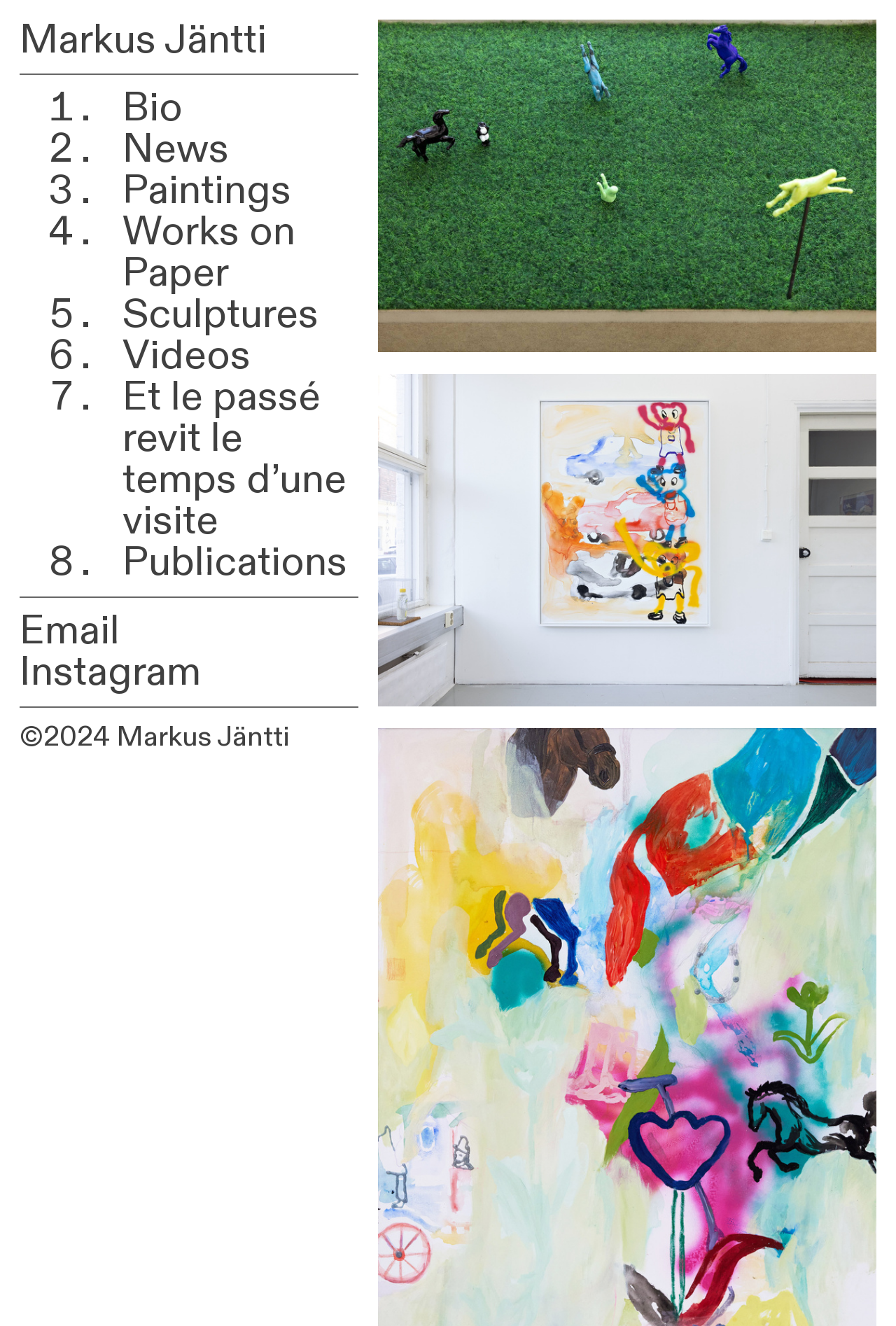Point out the bounding box coordinates of the section to click in order to follow this instruction: "Visit The Storage Box website".

None